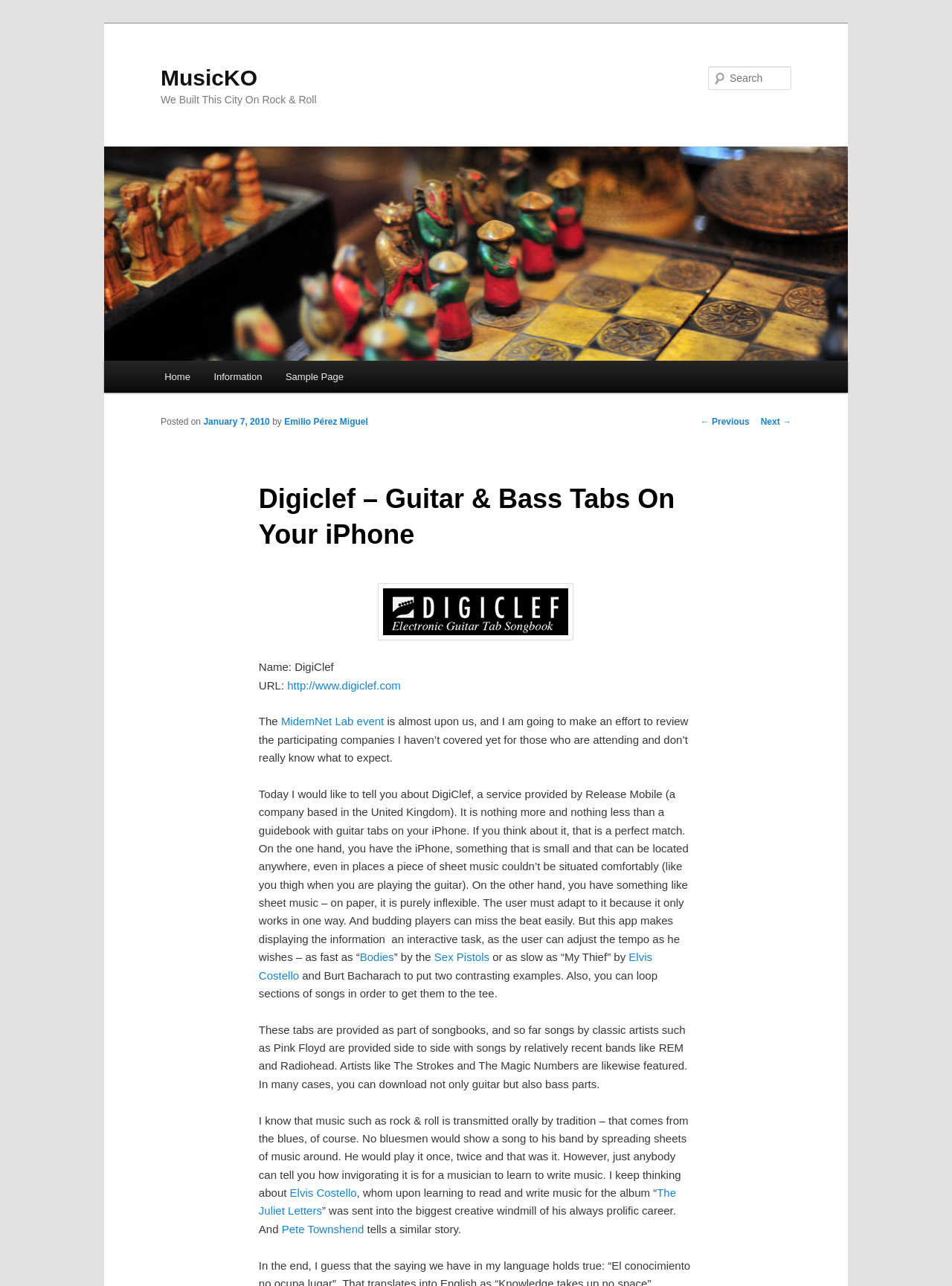Provide the bounding box coordinates of the area you need to click to execute the following instruction: "Search for guitar tabs".

[0.744, 0.051, 0.831, 0.07]